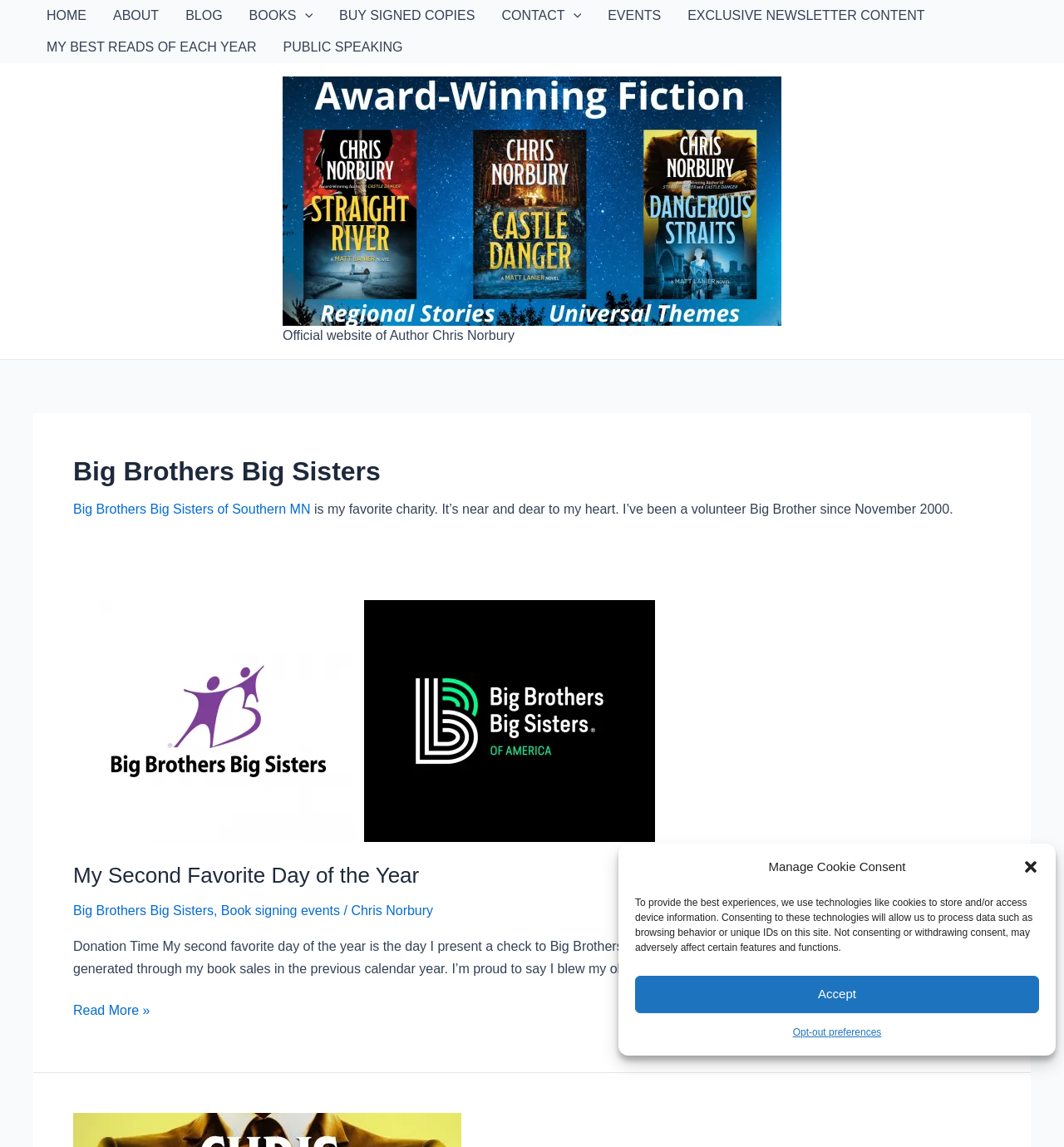Please find the bounding box coordinates of the section that needs to be clicked to achieve this instruction: "Click the 'CONTACT Menu Toggle' button".

[0.459, 0.0, 0.559, 0.028]